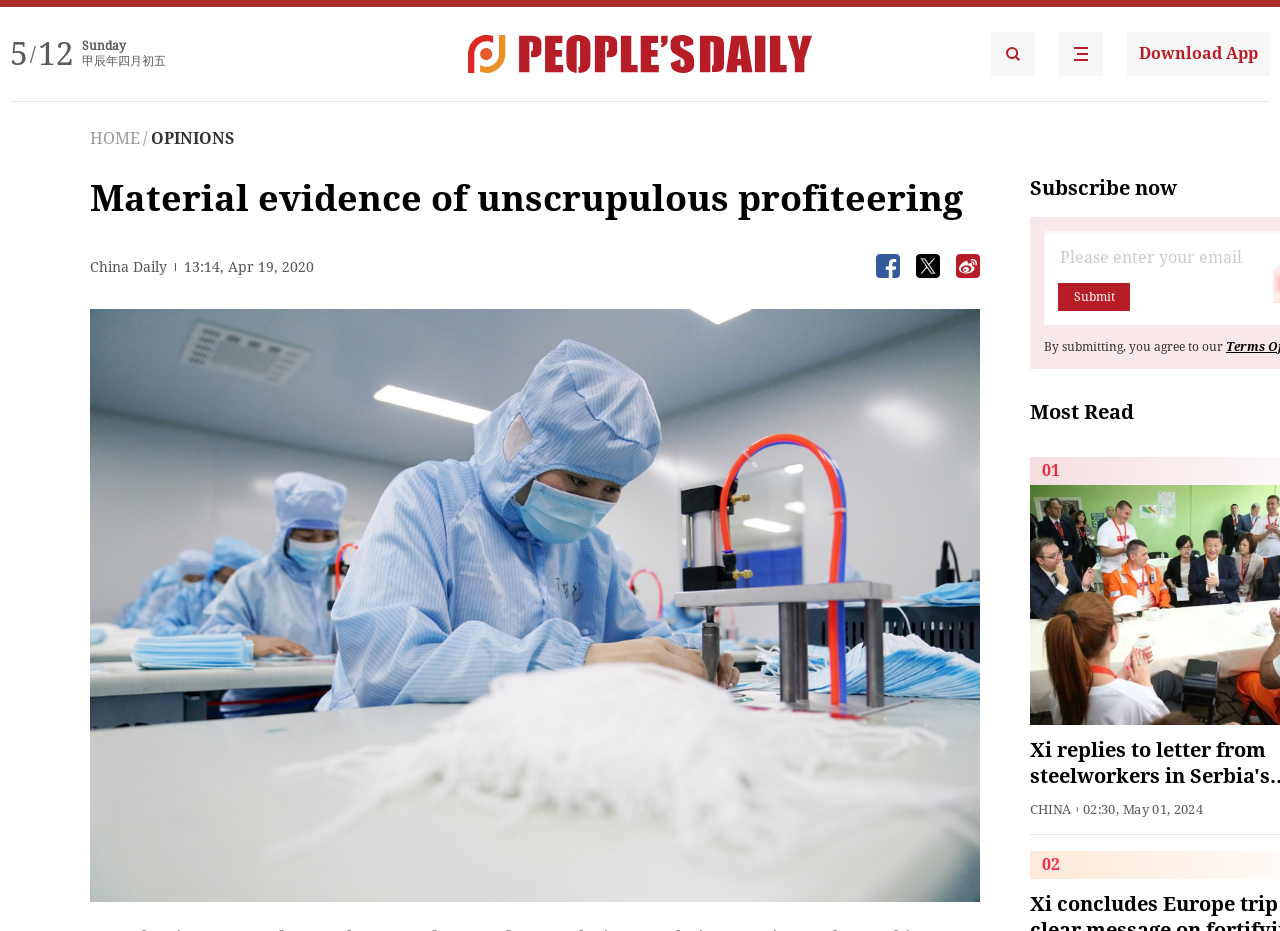Describe all the key features of the webpage in detail.

The webpage appears to be a news article page from China Daily. At the top left, there is a date display showing "Sunday" and "甲辰年四月初五" (which translates to "Sunday, April 5, 2020, in the Chinese calendar"). Next to it, there is a link to the People's Daily English language App homepage.

Below the date display, there is a headline "Material evidence of unscrupulous profiteering" followed by a subheading "China Daily" and a timestamp "13:14, Apr 19, 2020". 

On the right side of the headline, there are three buttons with icons, likely for sharing or social media purposes. Below the headline, there is a large image that takes up most of the page's width.

On the right side of the page, there is a section with a "Subscribe now" button and a "Submit" button below it, accompanied by a text "By submitting, you agree to our...".

Further down, there is a "Most Read" section with a list of articles, indicated by a "01" label. Below that, there is another news article preview with a title "CHINA" and a timestamp "02:30, May 01, 2024".